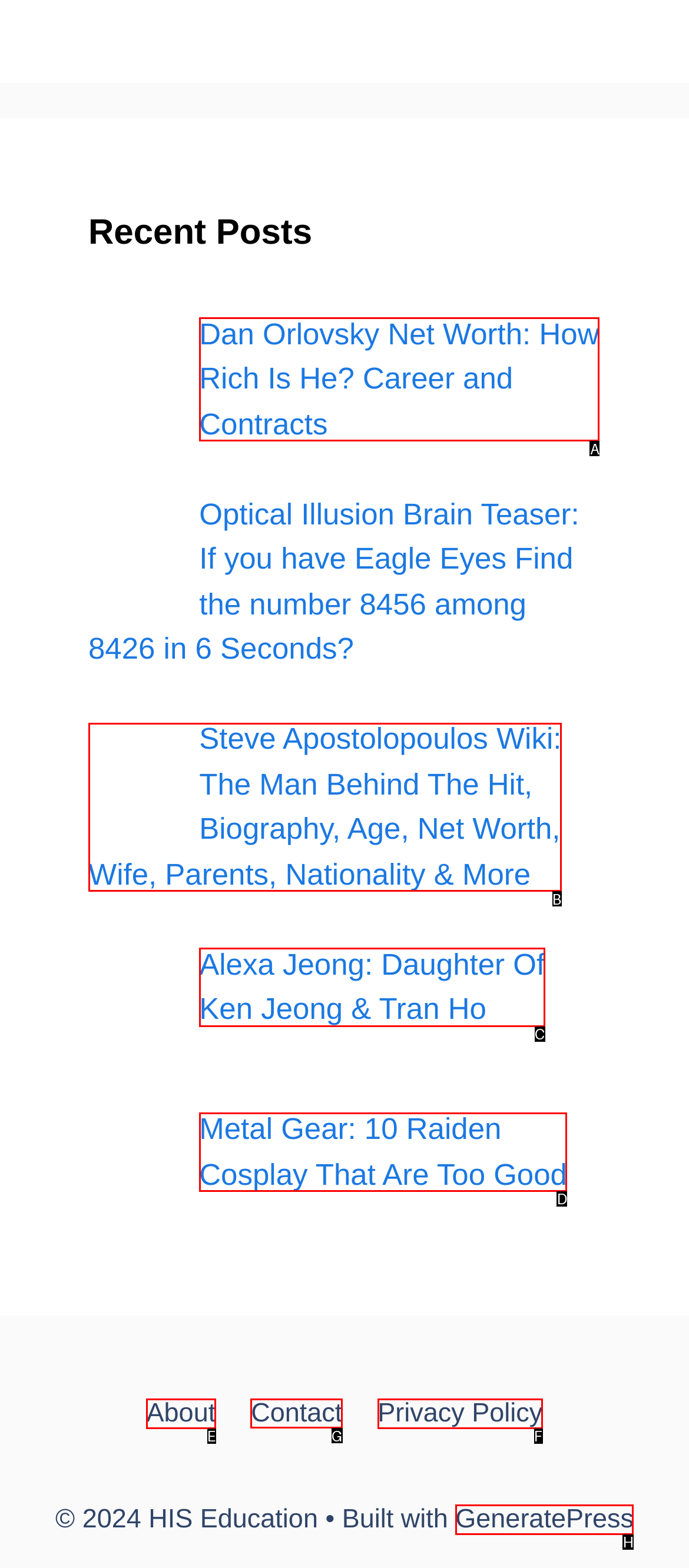Tell me which element should be clicked to achieve the following objective: Visit the contact page
Reply with the letter of the correct option from the displayed choices.

G